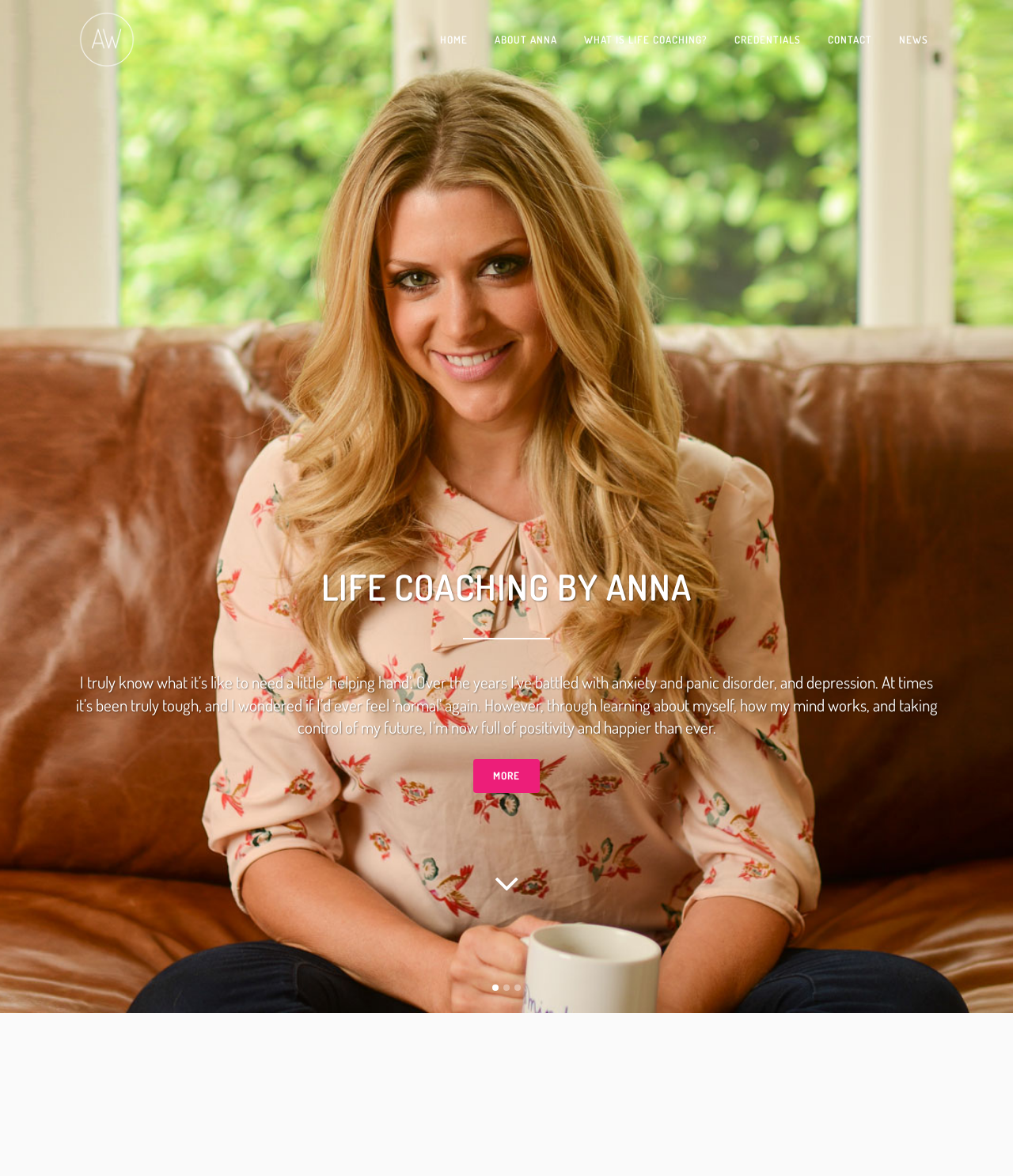Locate the bounding box coordinates of the clickable part needed for the task: "Click ABOUT ANNA".

[0.475, 0.0, 0.563, 0.067]